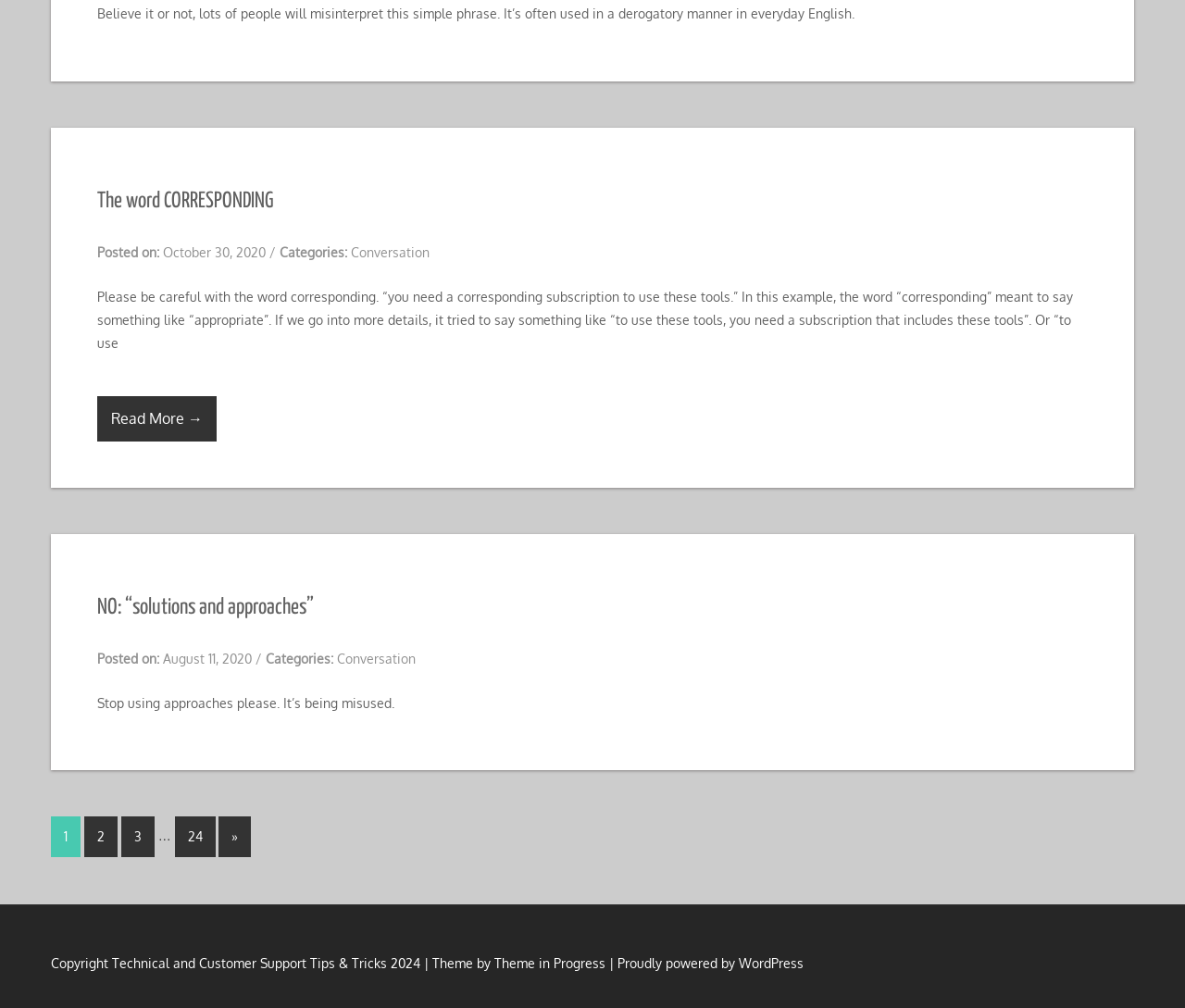Determine the bounding box coordinates of the area to click in order to meet this instruction: "View the article about NO: 'solutions and approaches'".

[0.082, 0.593, 0.265, 0.614]